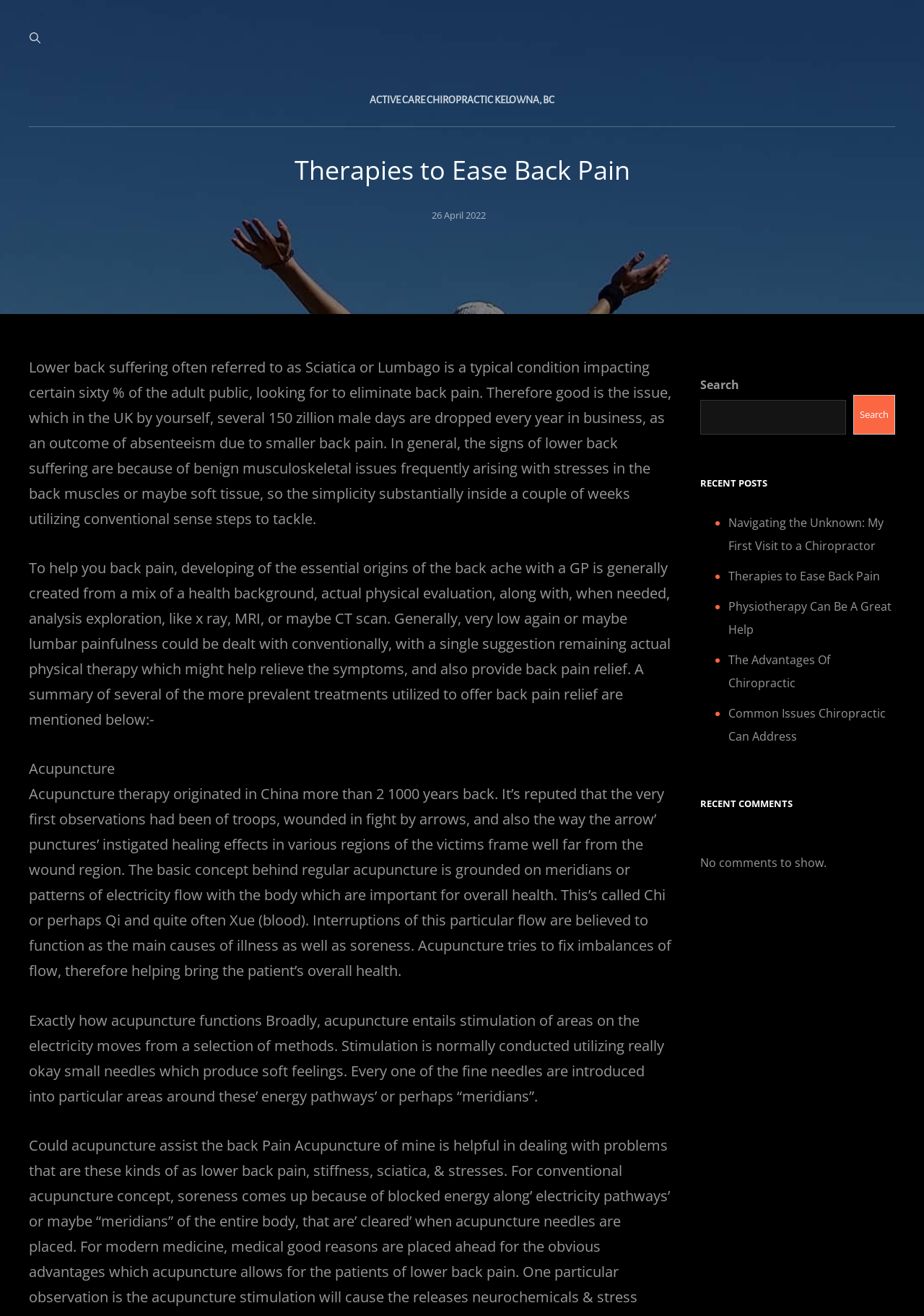Find the bounding box coordinates of the clickable area required to complete the following action: "Click the primary menu button".

[0.384, 0.057, 0.616, 0.096]